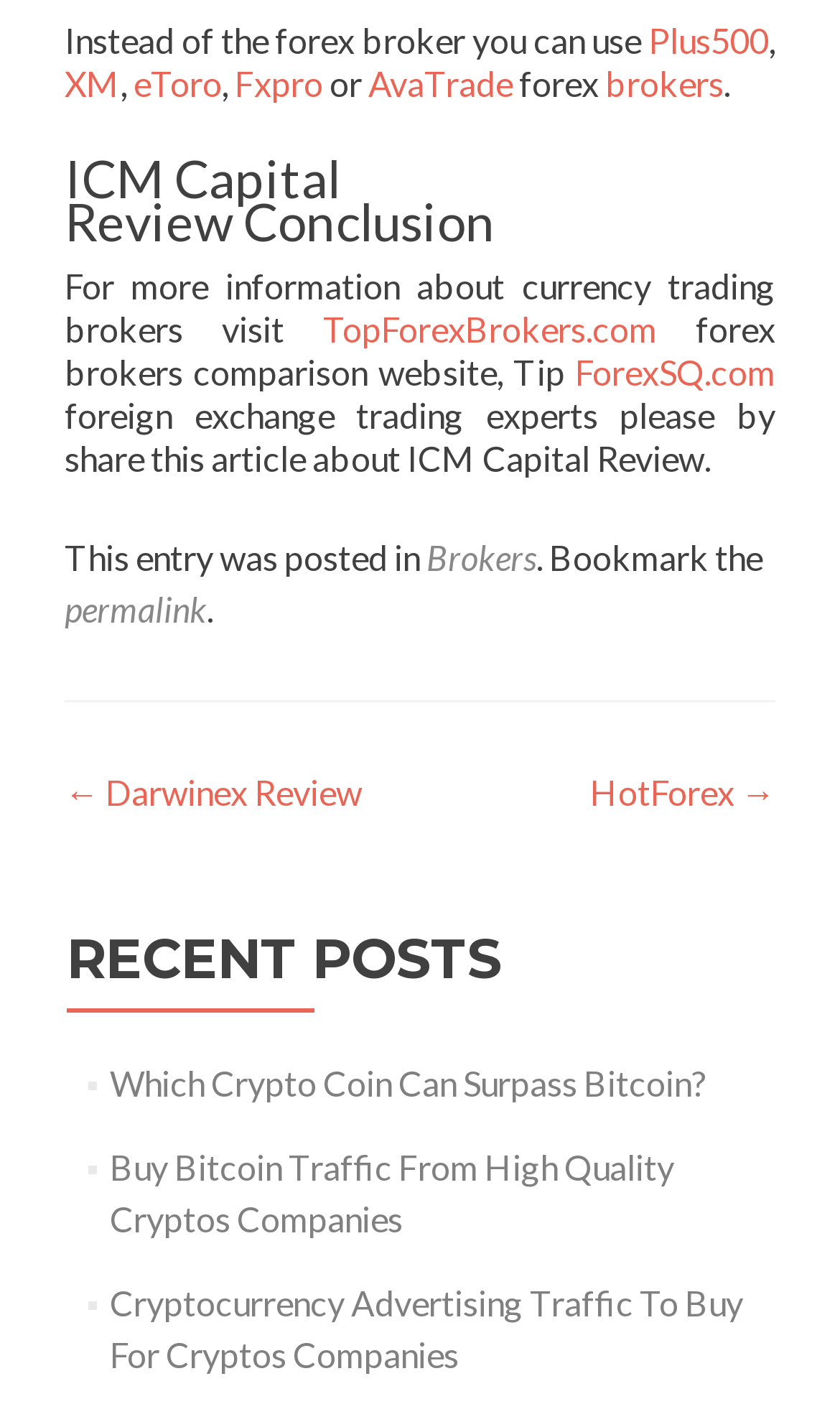Using the image as a reference, answer the following question in as much detail as possible:
What is the previous post about?

The link '← Darwinex Review' suggests that the previous post is a review of Darwinex.